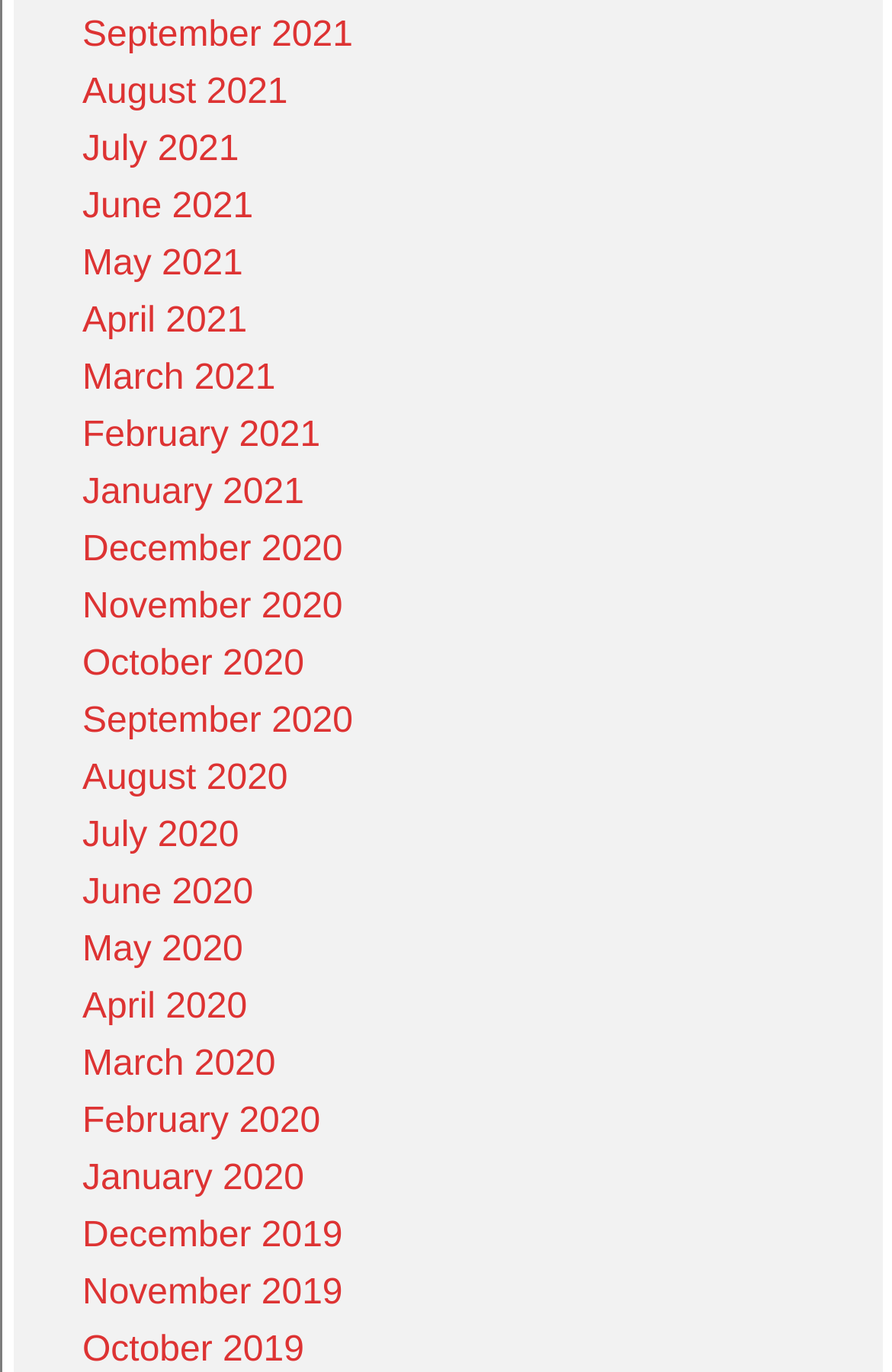Pinpoint the bounding box coordinates of the clickable area needed to execute the instruction: "view September 2021". The coordinates should be specified as four float numbers between 0 and 1, i.e., [left, top, right, bottom].

[0.092, 0.012, 0.396, 0.041]